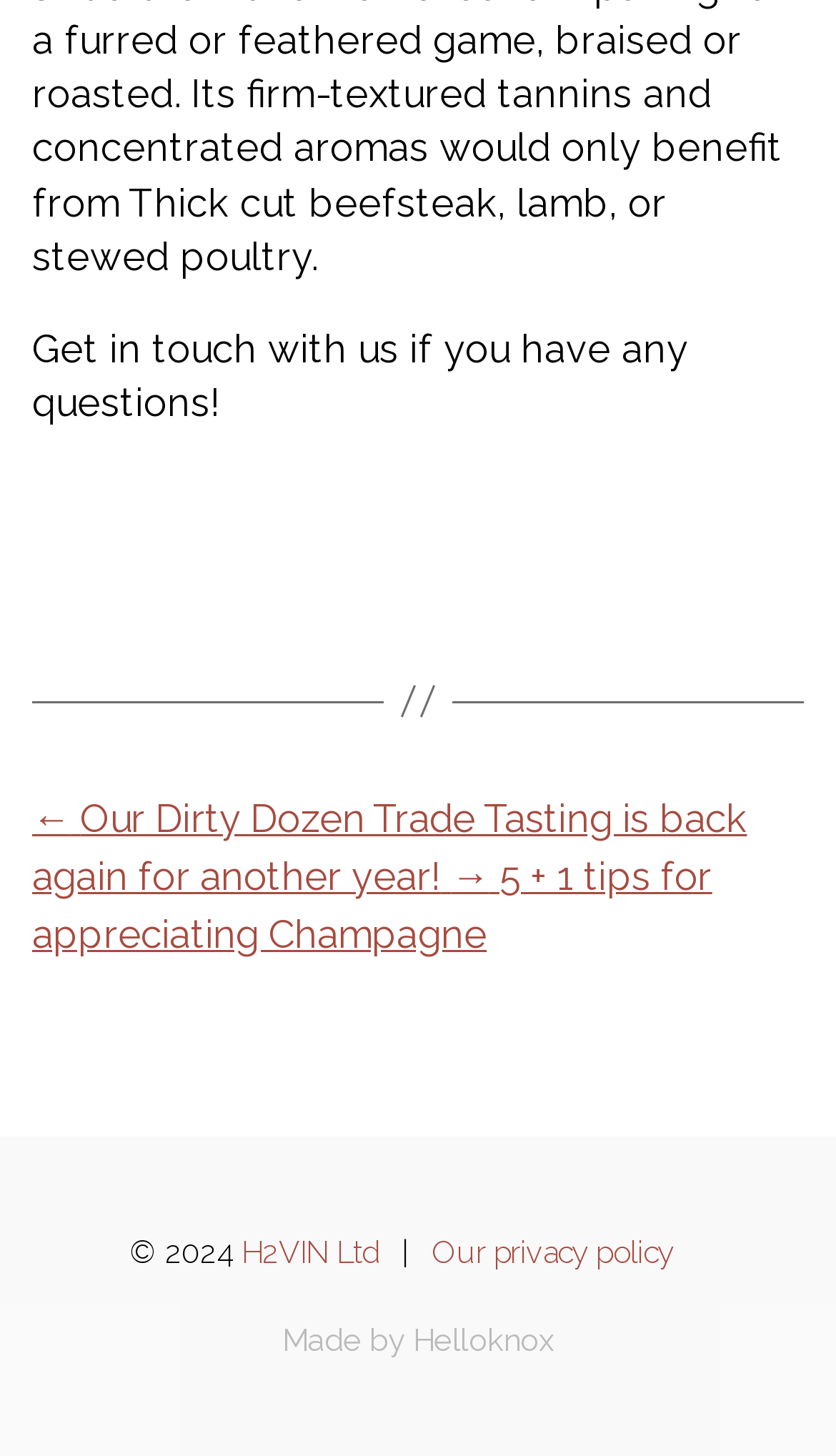Using a single word or phrase, answer the following question: 
How many links are there in the navigation section?

2